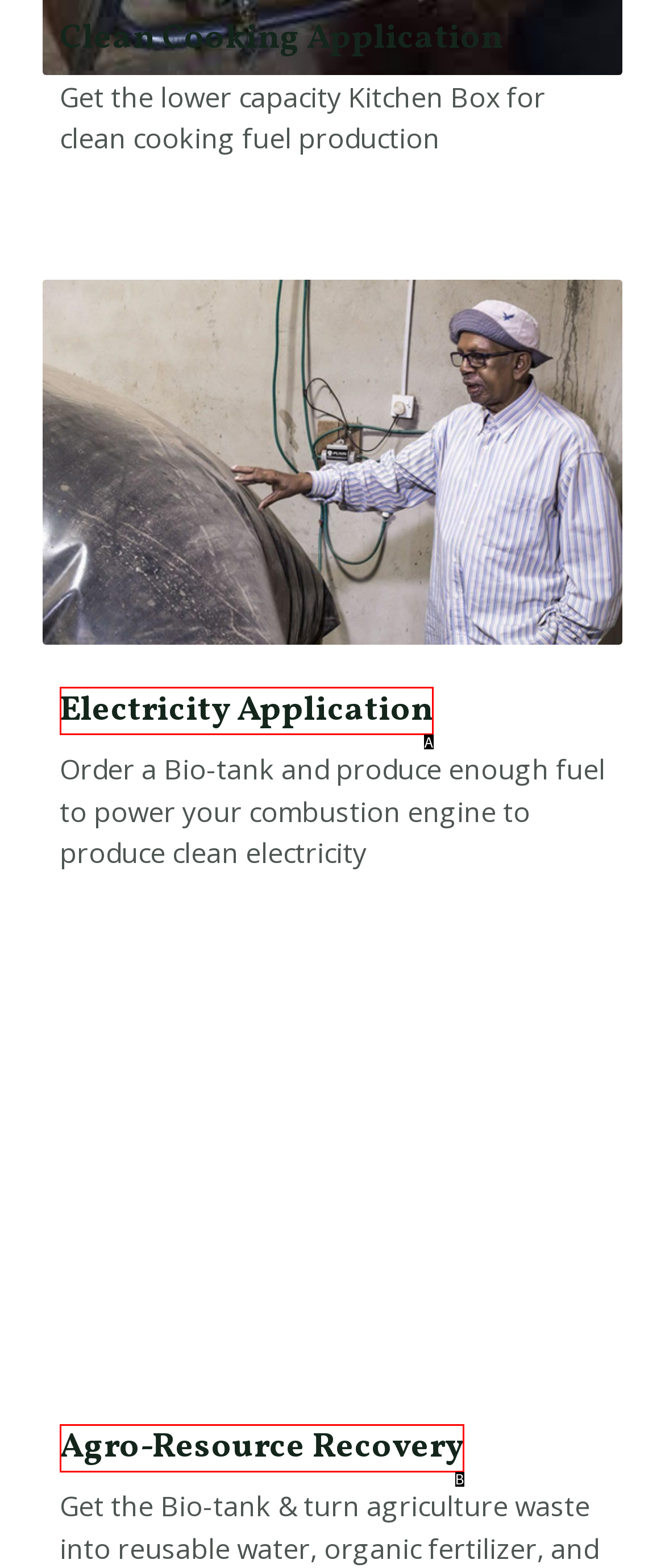Determine which option fits the element description: Electricity Application
Answer with the option’s letter directly.

A